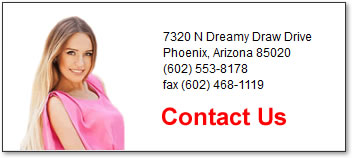Answer the question with a brief word or phrase:
What is the fax number?

(602) 468-1119